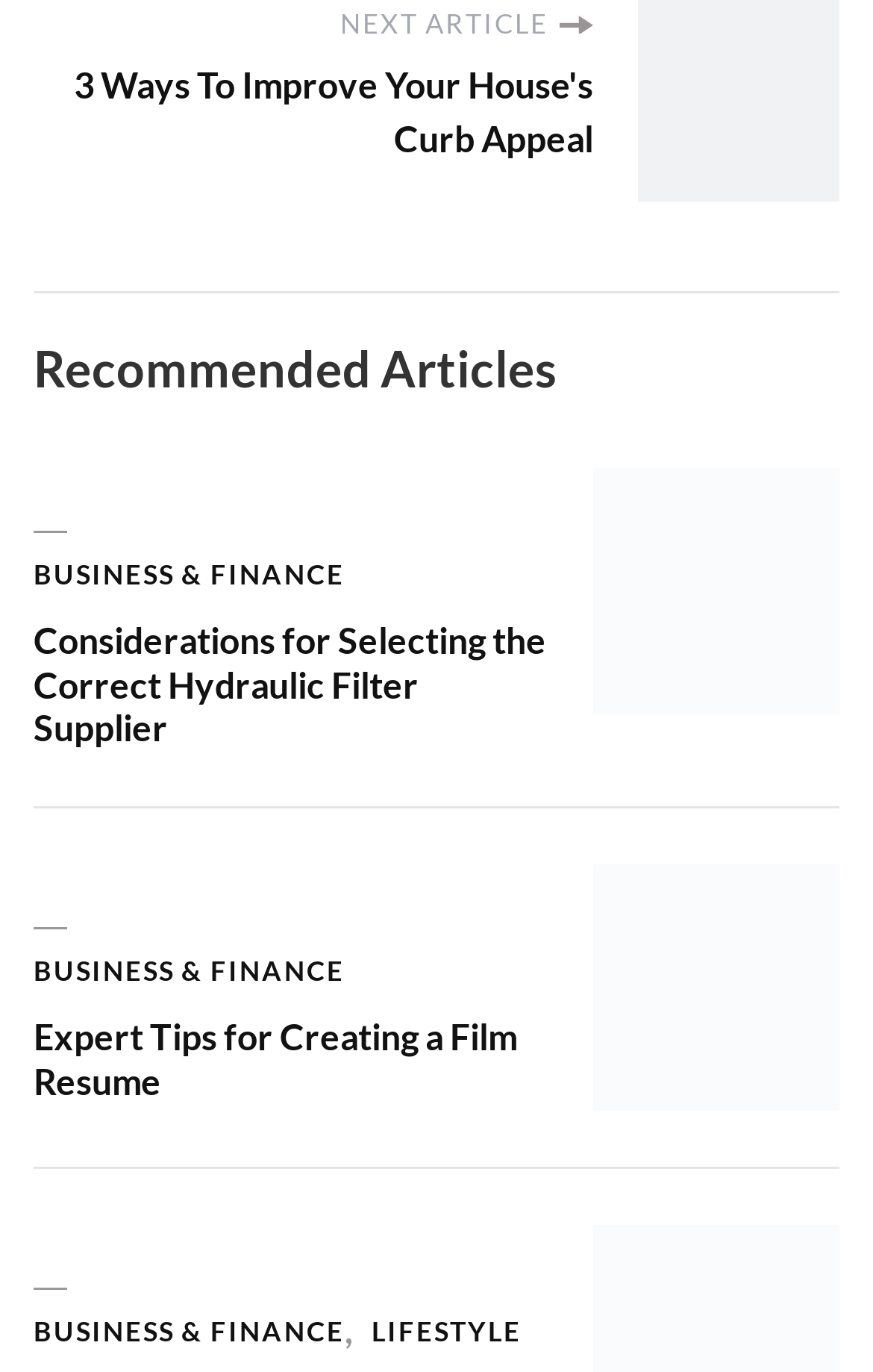What is the position of the 'NEXT ARTICLE' link?
Answer with a single word or phrase by referring to the visual content.

Top-right